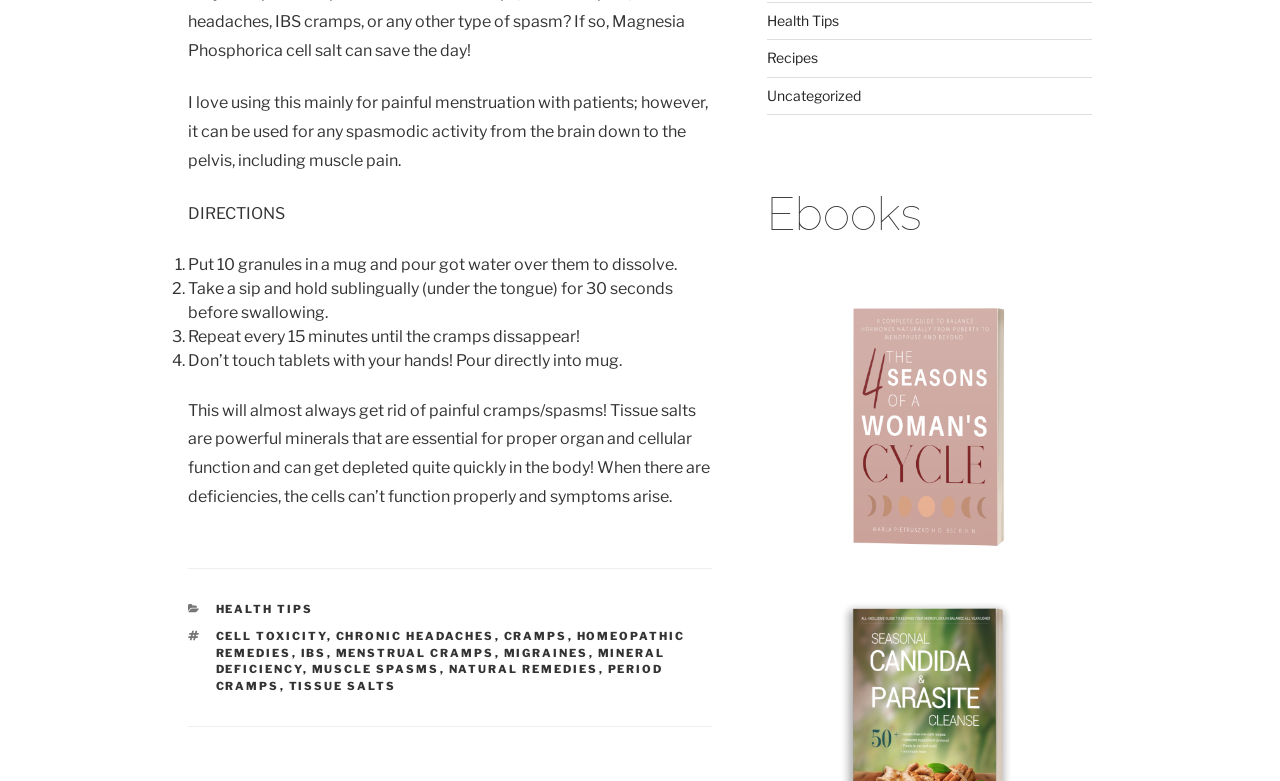Bounding box coordinates are specified in the format (top-left x, top-left y, bottom-right x, bottom-right y). All values are floating point numbers bounded between 0 and 1. Please provide the bounding box coordinate of the region this sentence describes: Register for this event

None